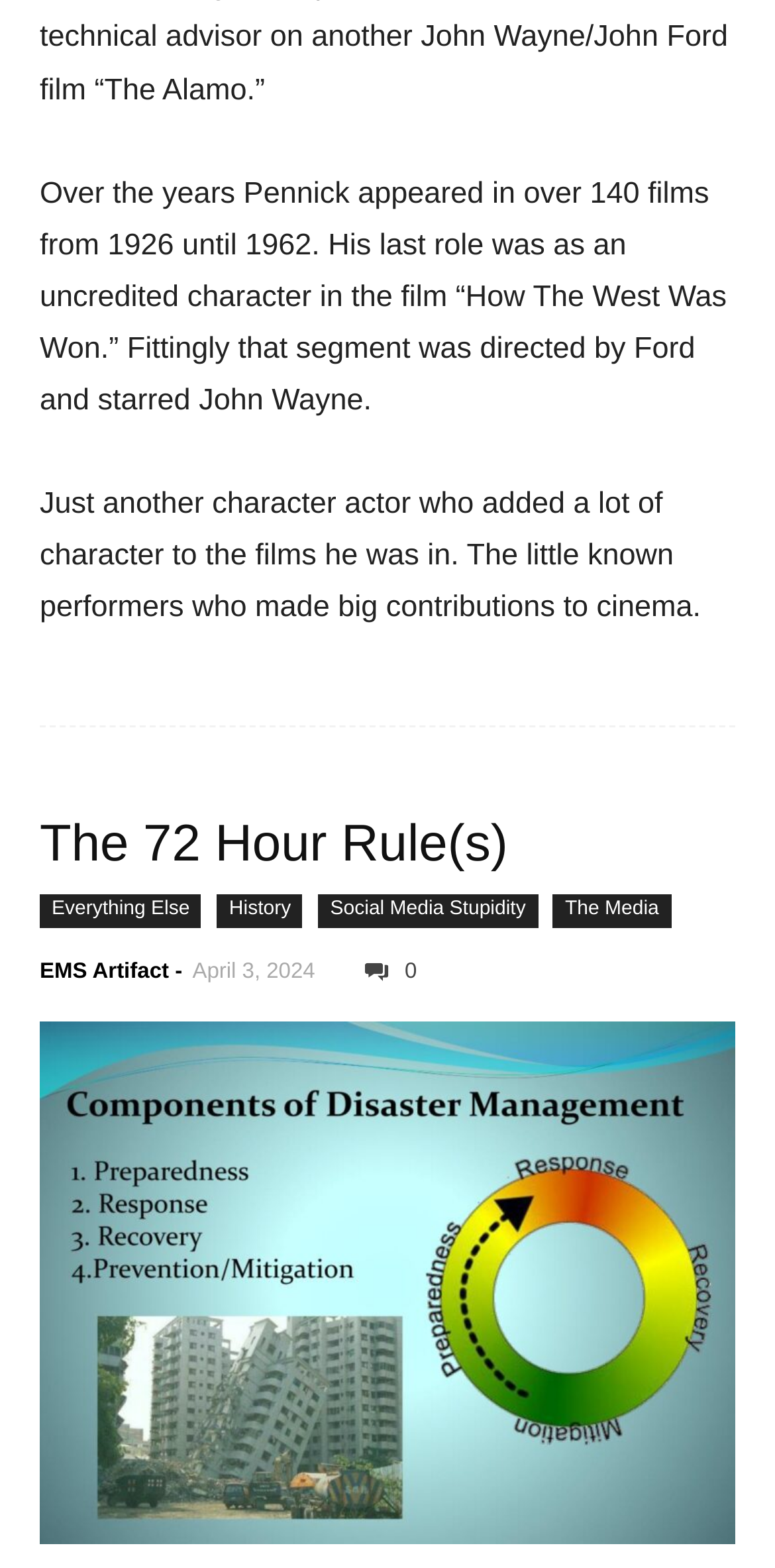Locate the bounding box coordinates of the area to click to fulfill this instruction: "Read 'History' article". The bounding box should be presented as four float numbers between 0 and 1, in the order [left, top, right, bottom].

[0.28, 0.571, 0.391, 0.592]